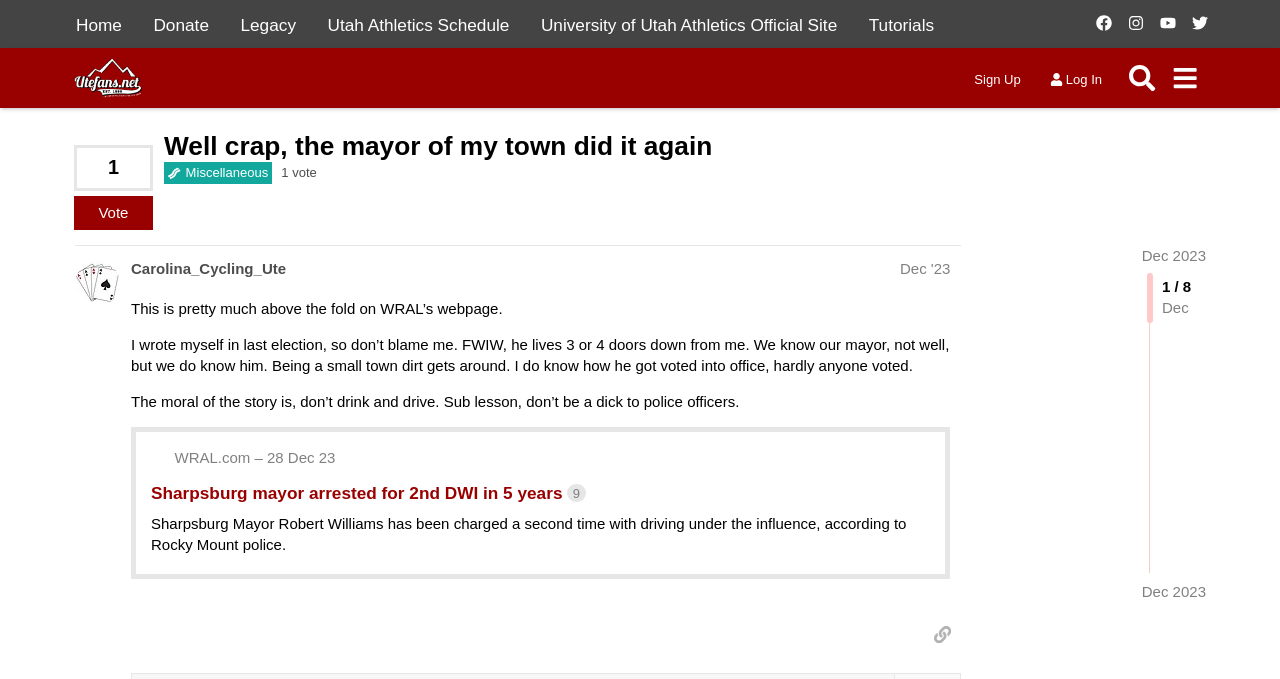Determine the bounding box coordinates for the clickable element to execute this instruction: "Share a link to this post". Provide the coordinates as four float numbers between 0 and 1, i.e., [left, top, right, bottom].

[0.722, 0.91, 0.751, 0.961]